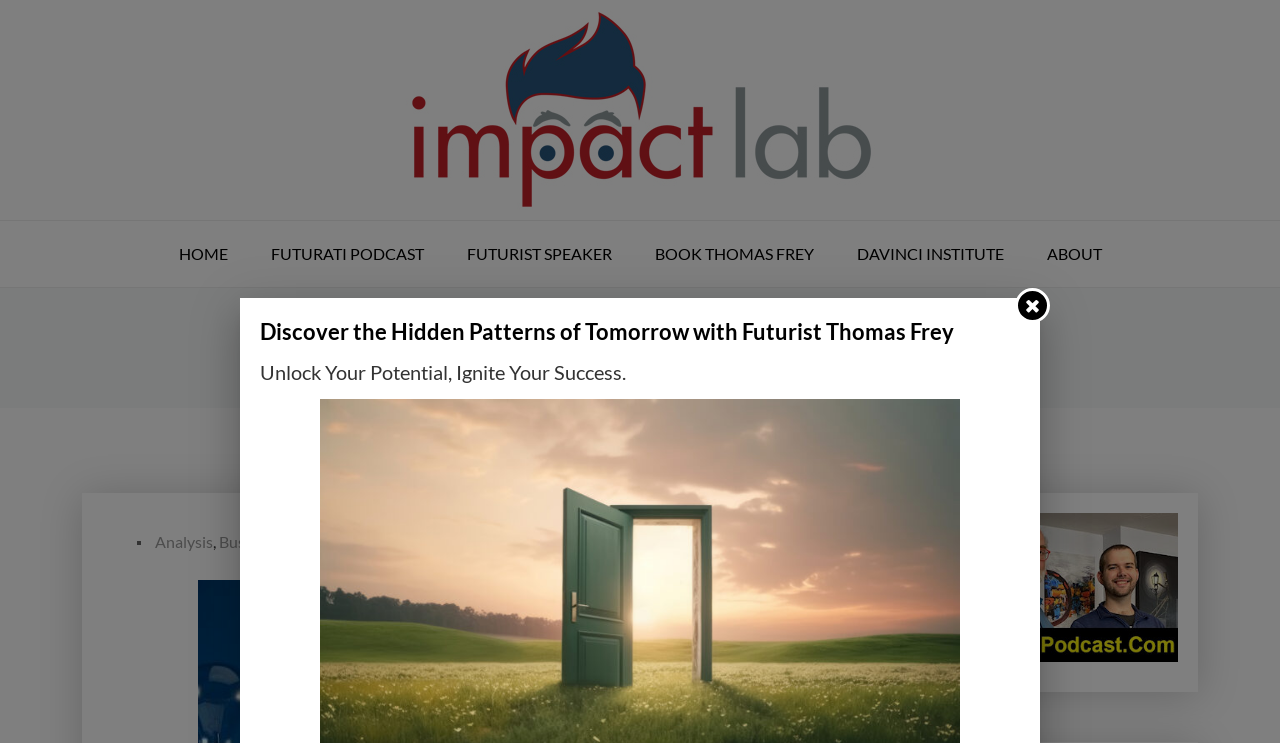How many main navigation links are there?
Based on the image, provide your answer in one word or phrase.

6